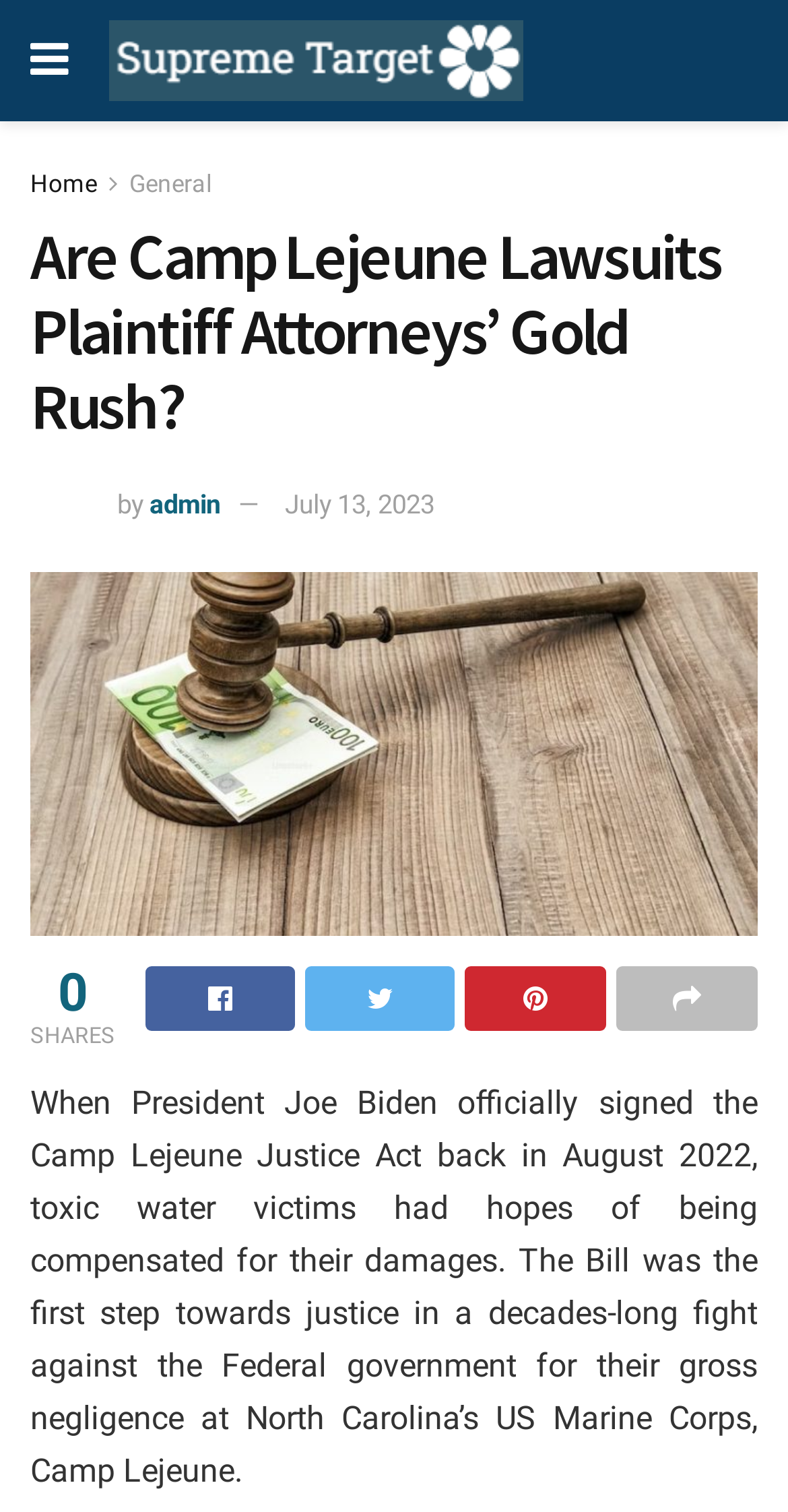Specify the bounding box coordinates for the region that must be clicked to perform the given instruction: "Read more about Camp Lejeune Lawsuits".

[0.038, 0.378, 0.962, 0.618]